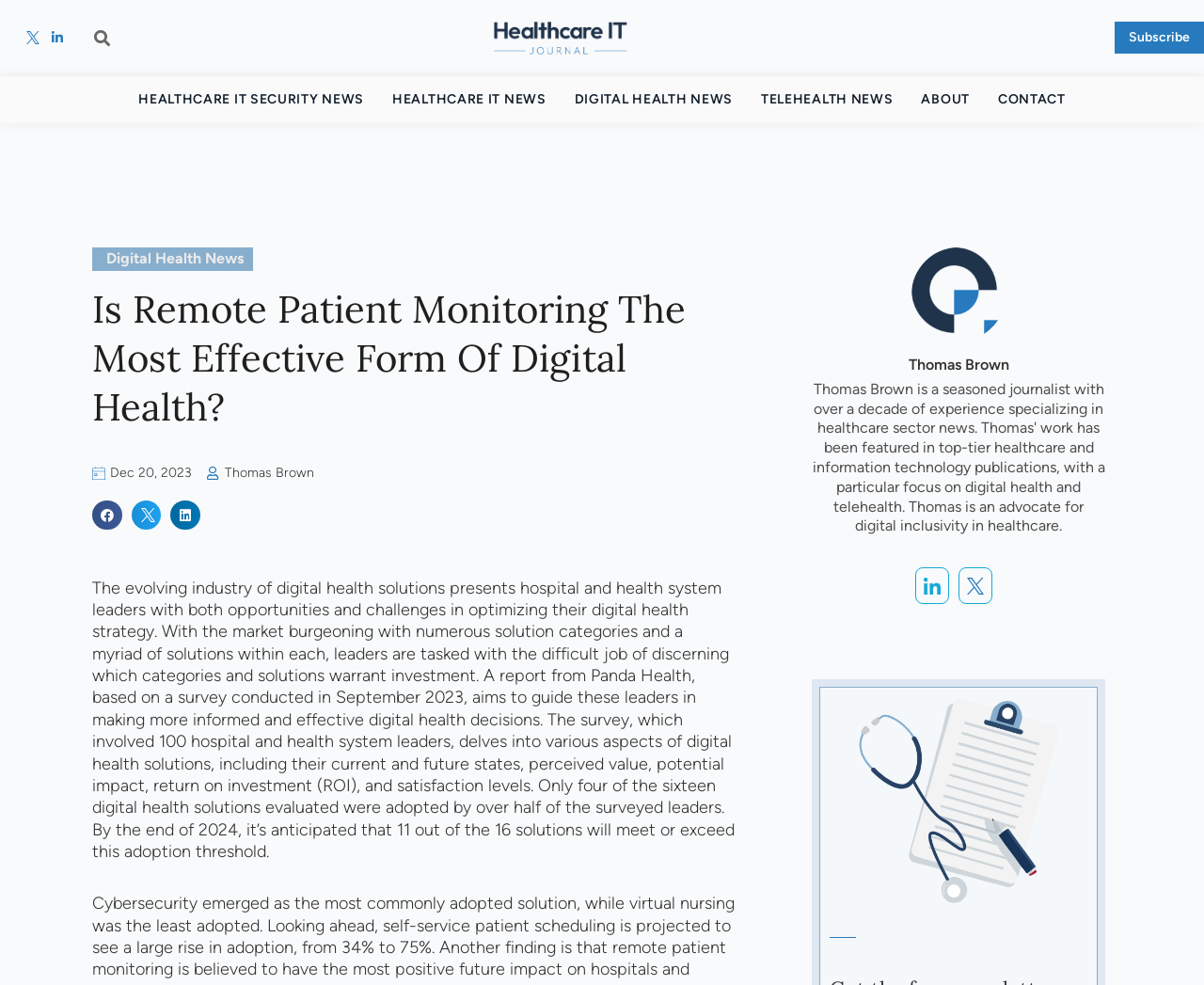Please provide a detailed answer to the question below based on the screenshot: 
How many hospital and health system leaders were surveyed?

The number of surveyed leaders can be found in the article content, which states 'The survey, which involved 100 hospital and health system leaders, delves into various aspects of digital health solutions...'.